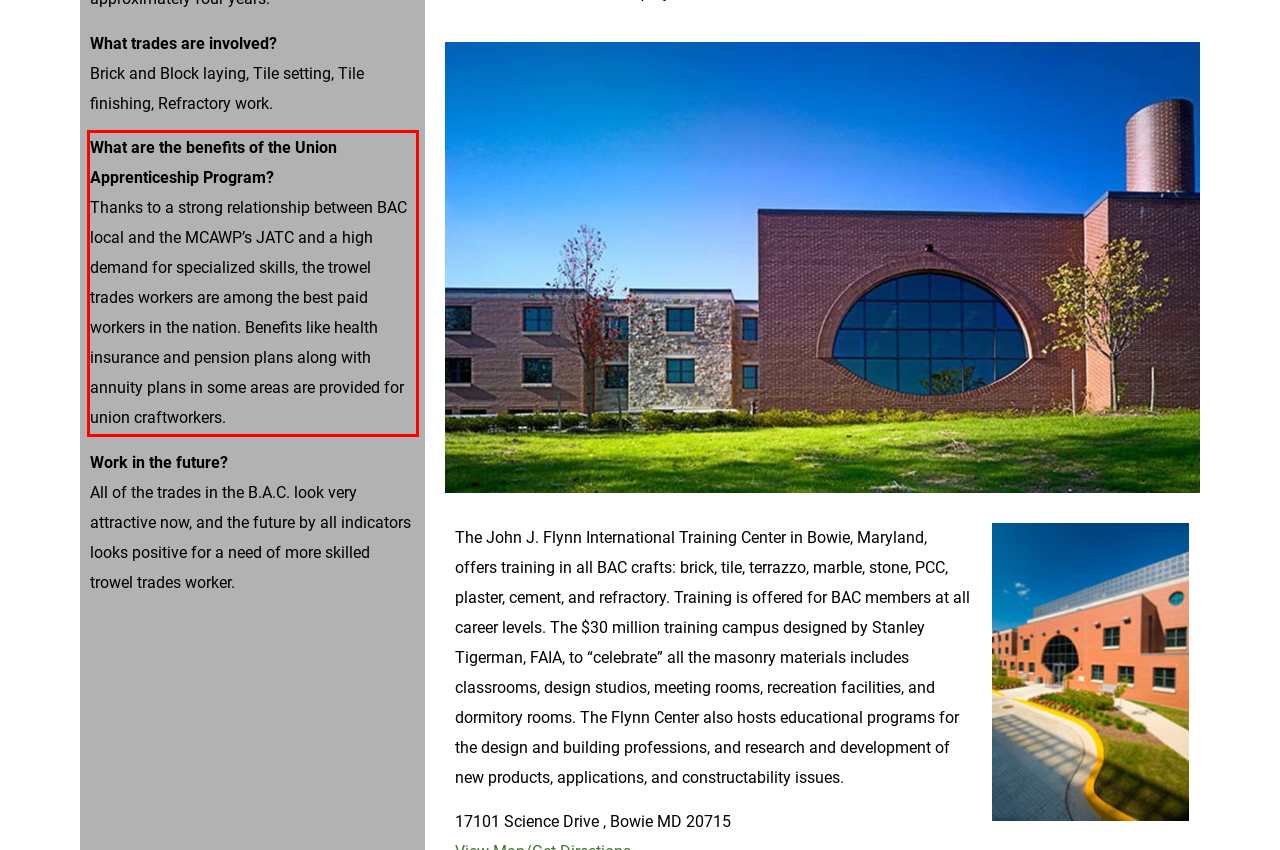Given a screenshot of a webpage with a red bounding box, extract the text content from the UI element inside the red bounding box.

What are the benefits of the Union Apprenticeship Program? Thanks to a strong relationship between BAC local and the MCAWP’s JATC and a high demand for specialized skills, the trowel trades workers are among the best paid workers in the nation. Benefits like health insurance and pension plans along with annuity plans in some areas are provided for union craftworkers.